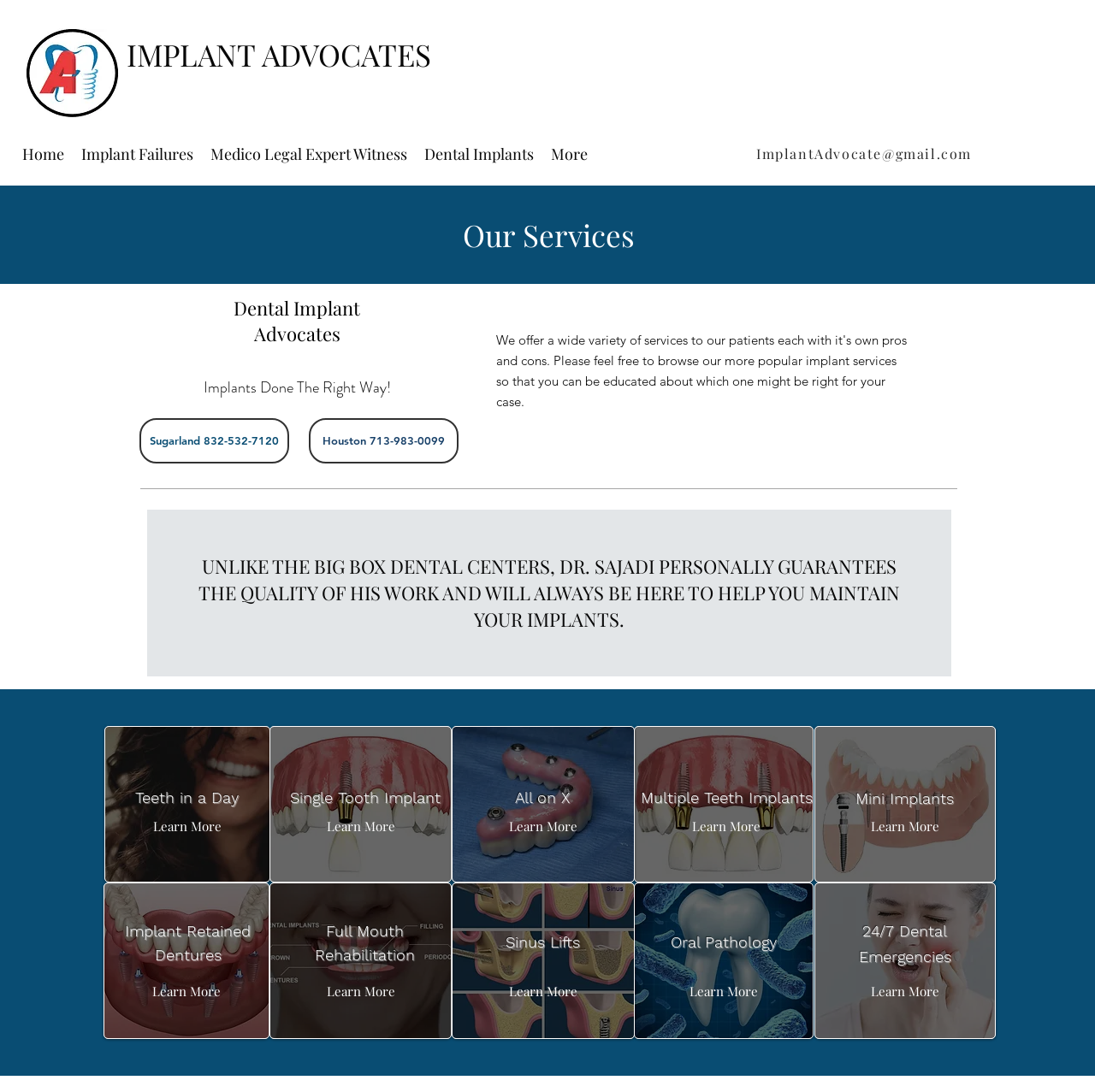Construct a thorough caption encompassing all aspects of the webpage.

This webpage is about Dental Implant Advocates, a dental service provider. At the top-left corner, there is a logo image 'Design 1_edited.jpg'. Next to it, there is a heading 'IMPLANT ADVOCATES'. Below the logo, there is a navigation menu with links to 'Home', 'Implant Failures', 'Medico Legal Expert Witness', 'Dental Implants', and 'More'.

On the top-right corner, there is an email address 'ImplantAdvocate@gmail.com' and a heading 'Dental Implant Advocates'. Below it, there are four headings: 'Implants Done The Right Way!', 'Sugarland 832-532-7120', 'Houston 713-983-0099', and 'UNLIKE THE BIG BOX DENTAL CENTERS, DR. SAJADI PERSONALLY GUARANTEES THE QUALITY OF HIS WORK AND WILL ALWAYS BE HERE TO HELP YOU MAINTAIN YOUR IMPLANTS.'.

The main content of the webpage is divided into sections, each with a heading and an image. The sections are: 'Our Services', 'Teeth in a Day', 'Single Tooth Implant', 'Multiple Teeth Implants', 'All on X', 'Mini Implants', 'Implant Retained Dentures', 'Full Mouth Rehabilitation', 'Oral Pathology', 'Sinus Lifts', and '24/7 Dental Emergencies'. Each section has a link to 'Learn More' and an image related to the service. The images are placed below the headings and above the 'Learn More' links.

There are a total of 12 sections, each with a unique image and a brief description. The images are scattered throughout the webpage, with some on the left side and others on the right side. The 'Learn More' links are placed below each image, allowing users to access more information about each service.